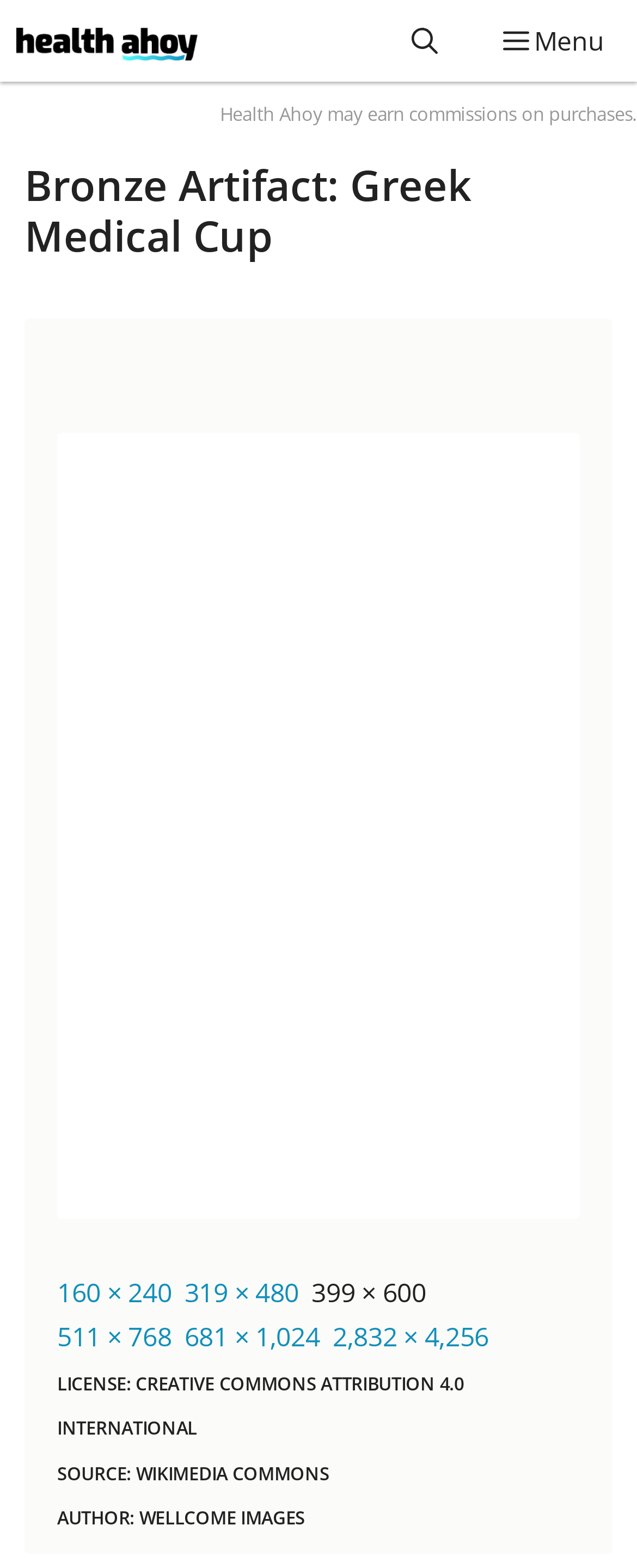Respond with a single word or phrase to the following question: What is the source of the image?

Wikimedia Commons